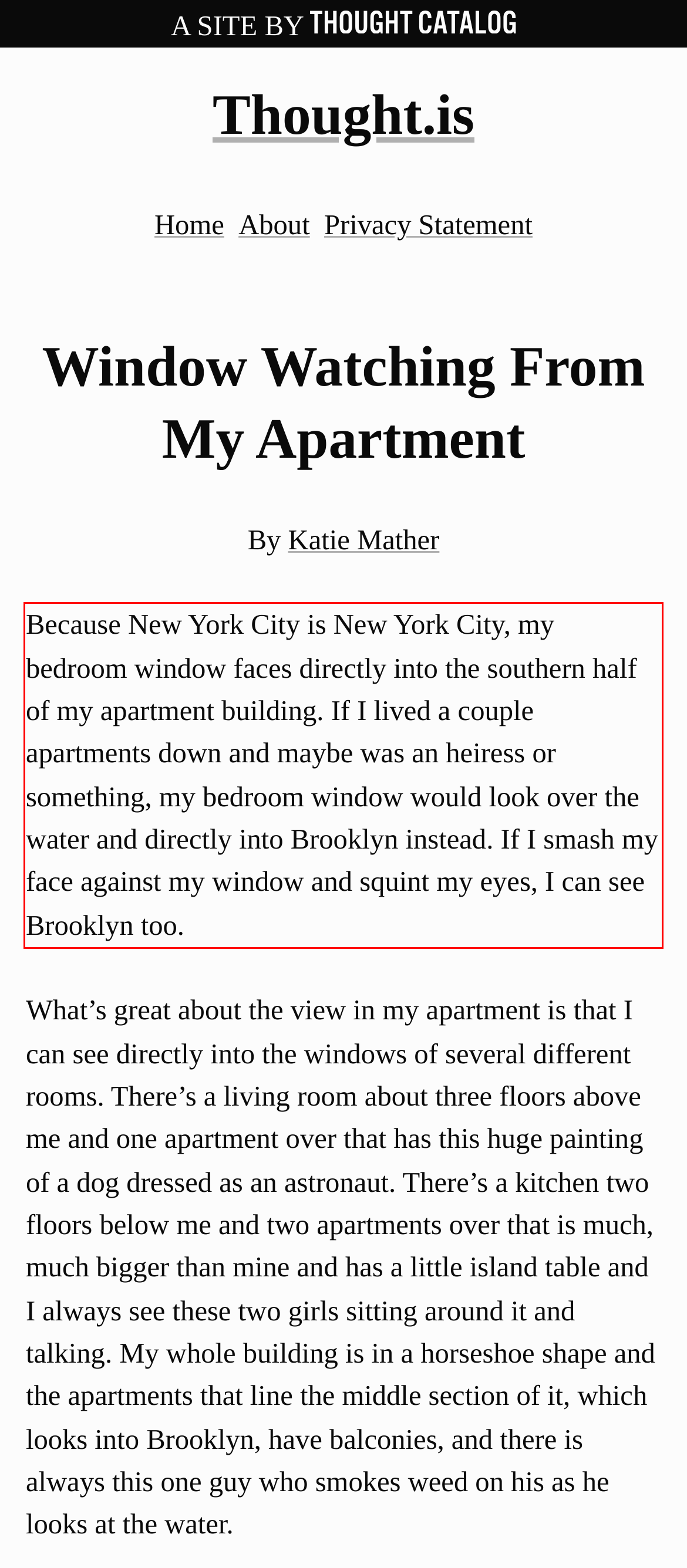There is a screenshot of a webpage with a red bounding box around a UI element. Please use OCR to extract the text within the red bounding box.

Because New York City is New York City, my bedroom window faces directly into the southern half of my apartment building. If I lived a couple apartments down and maybe was an heiress or something, my bedroom window would look over the water and directly into Brooklyn instead. If I smash my face against my window and squint my eyes, I can see Brooklyn too.